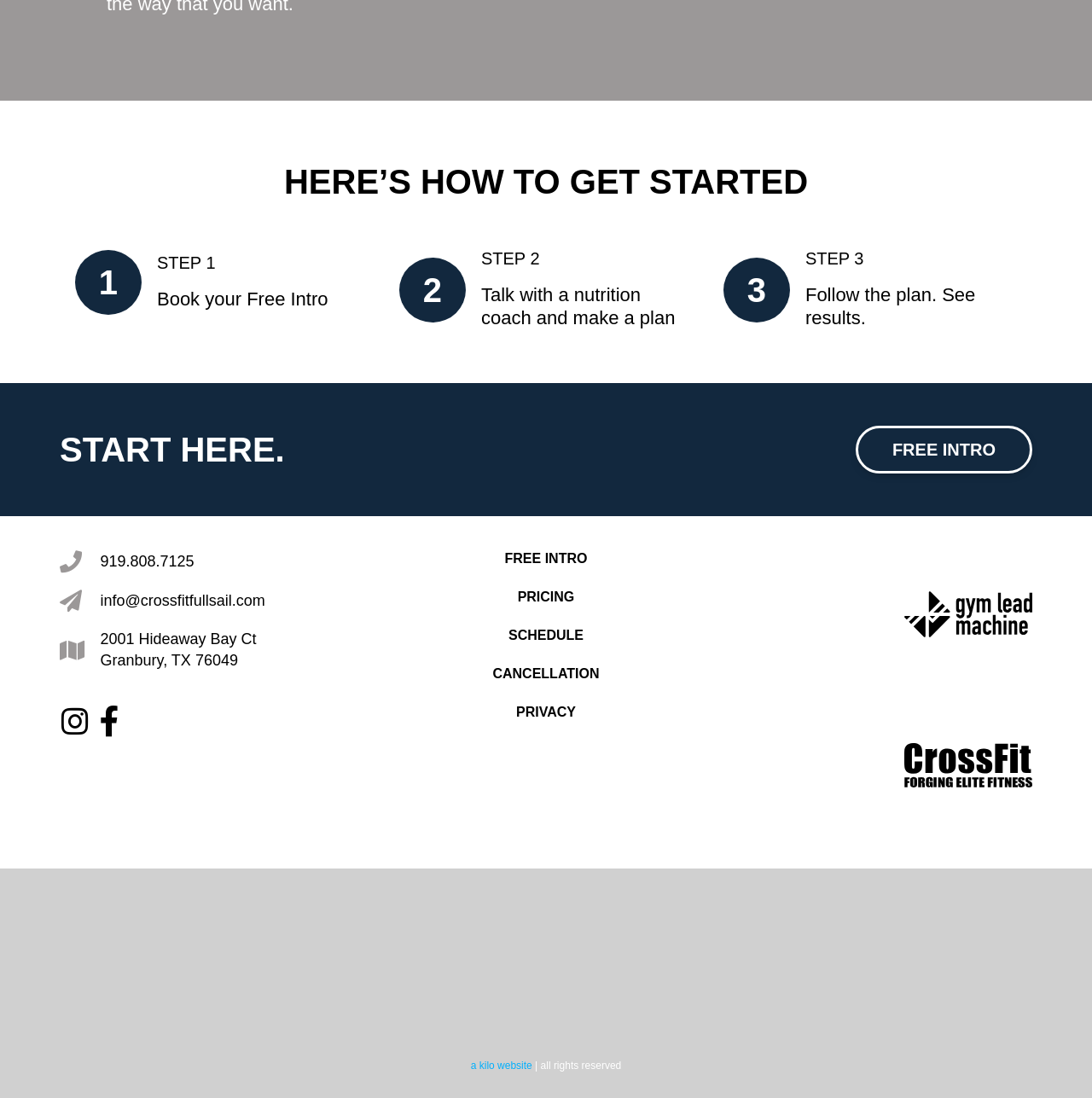Find the bounding box of the web element that fits this description: "alt="CrossFit Full Sail"".

[0.422, 0.799, 0.578, 0.954]